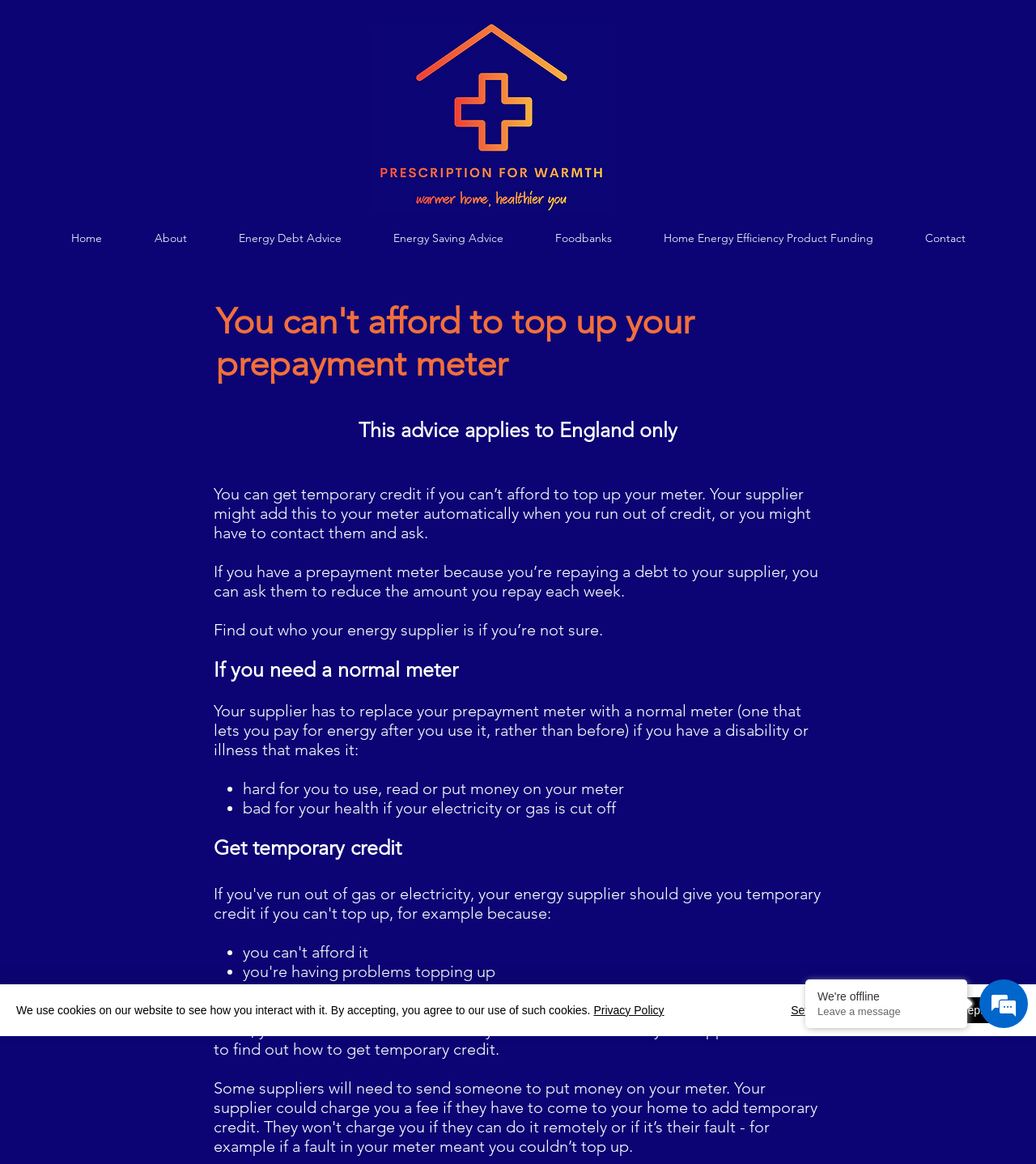Explain in detail what you observe on this webpage.

The webpage is about prepayment meters and energy-related advice. At the top, there is a color logo with a background image, situated almost at the center of the page. Below the logo, there is a navigation menu with links to "Home", "About", "Energy Debt Advice", "Energy Saving Advice", "Foodbanks", "Home Energy Efficiency Product Funding", and "Contact".

The main content of the page is divided into sections, each with a heading. The first section has a heading "You can't afford to top up your prepayment meter" and provides information on getting temporary credit if you can't afford to top up your meter. The text explains that your supplier might add this credit automatically or you might need to contact them.

The next section has a heading "This advice applies to England only" and provides a link to more information. Below this, there is a section with a heading that is empty, followed by a section with a heading "If you need a normal meter". This section explains that your supplier has to replace your prepayment meter with a normal meter if you have a disability or illness that makes it hard to use or bad for your health if your electricity or gas is cut off.

Further down the page, there is a section with a heading "Get temporary credit" and provides information on how to get temporary credit from your supplier. The page also has a cookie policy alert at the bottom, with links to the privacy policy and buttons to accept, decline, or set cookie preferences.

On the bottom right corner of the page, there is a message indicating that the website is offline, with an option to leave a message.